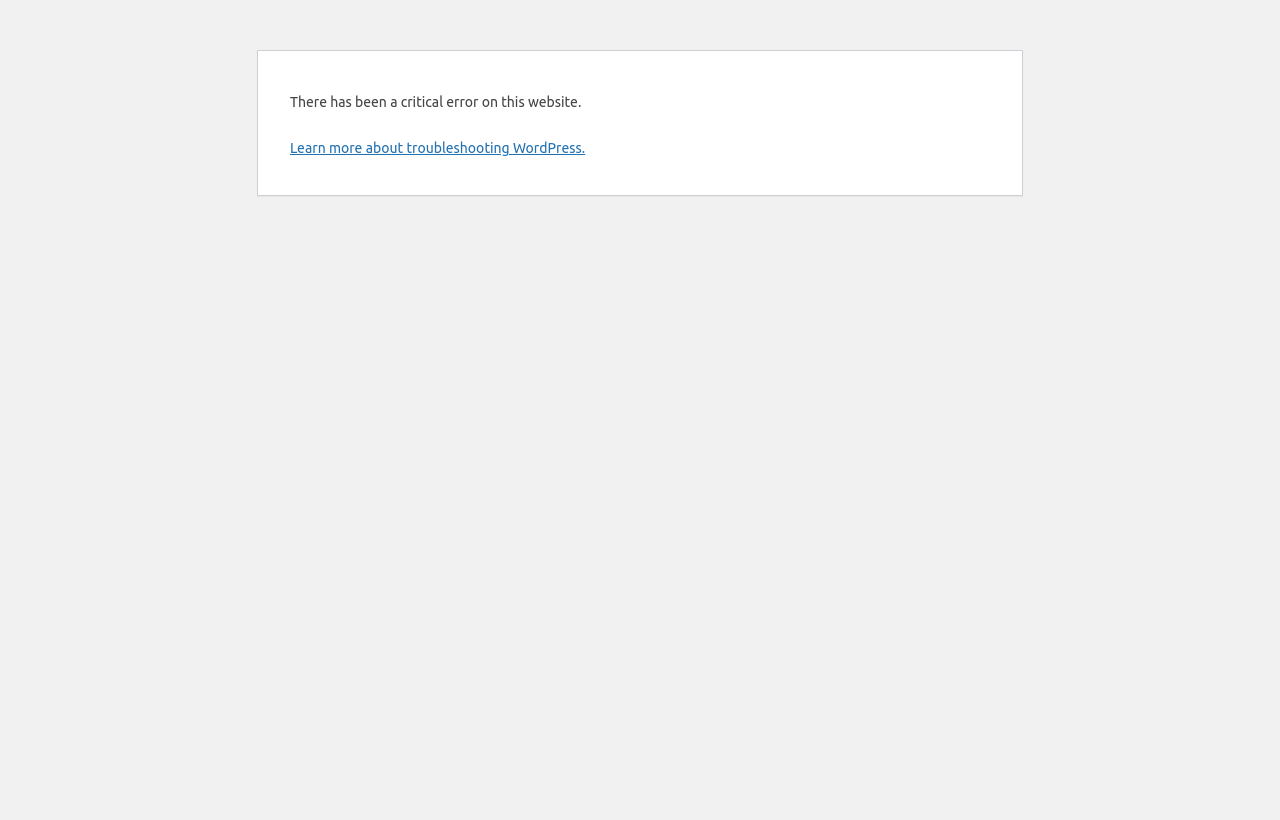Provide the bounding box coordinates of the HTML element this sentence describes: "Learn more about troubleshooting WordPress.". The bounding box coordinates consist of four float numbers between 0 and 1, i.e., [left, top, right, bottom].

[0.227, 0.171, 0.457, 0.19]